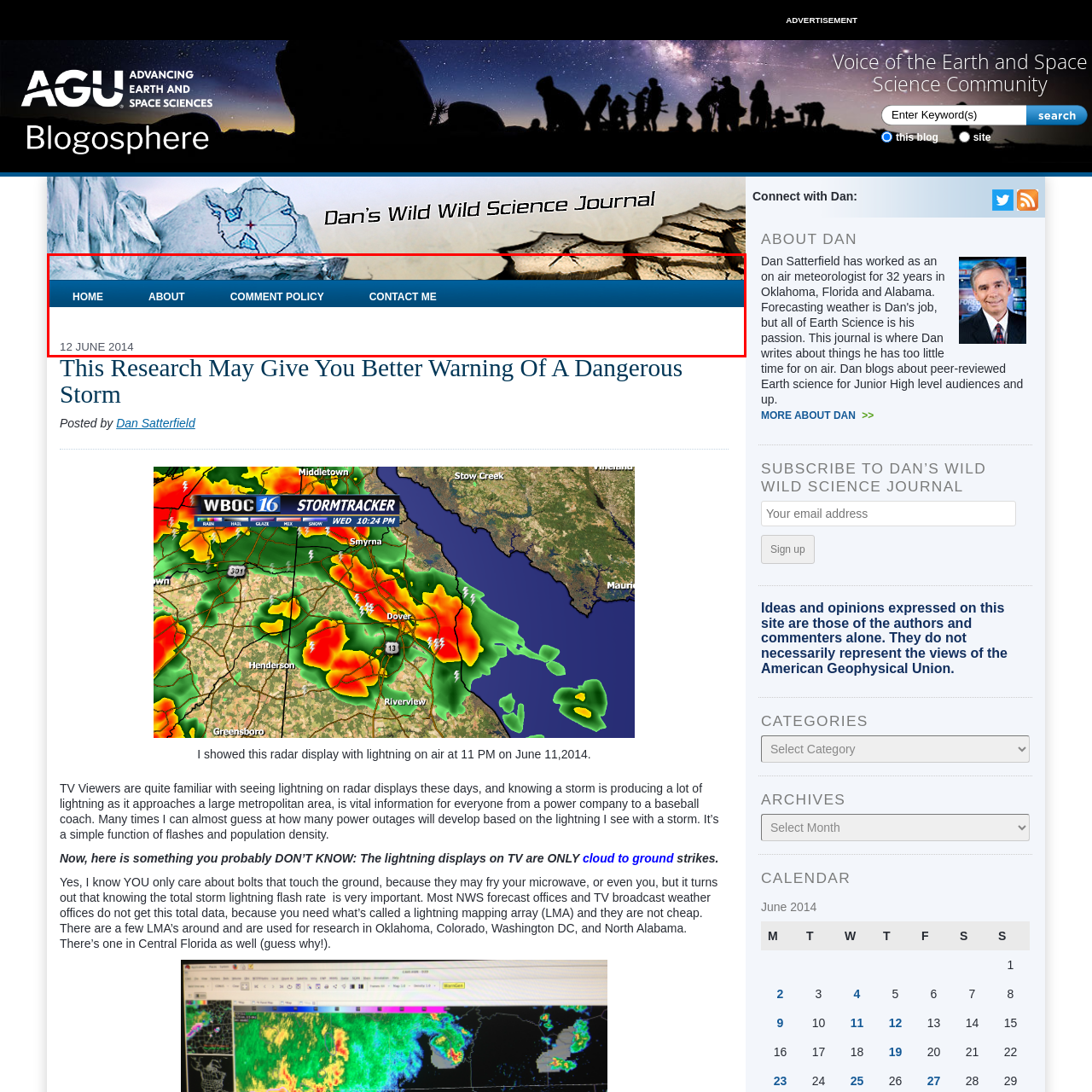Please review the portion of the image contained within the red boundary and provide a detailed answer to the subsequent question, referencing the image: What is the date indicated on the webpage?

Below the navigation links, I found a date clearly displayed, which is '12 JUNE 2014'. This date likely indicates when the content was posted, adding context for the reader and enhancing the blog's chronological structure.